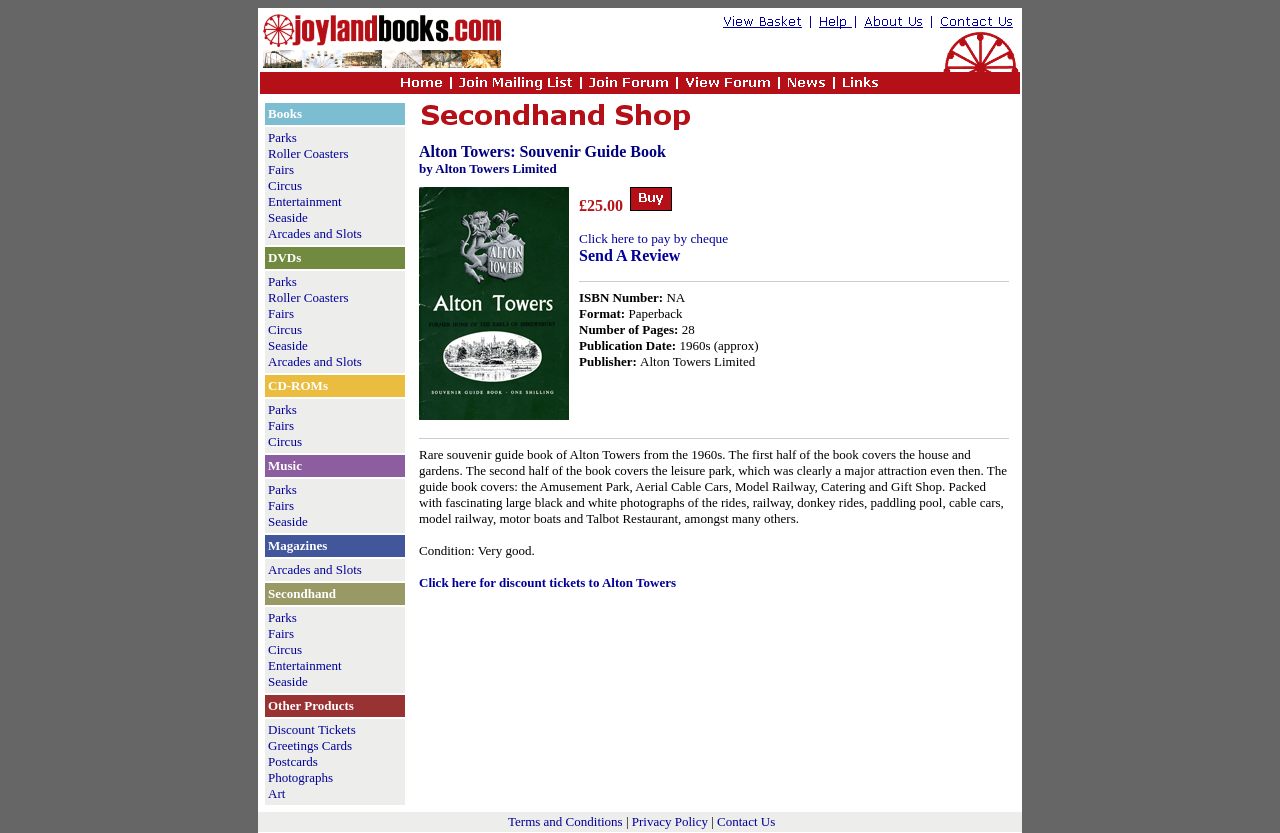Provide a brief response to the question using a single word or phrase: 
What is the publication date of the Alton Towers souvenir guide book?

1960s